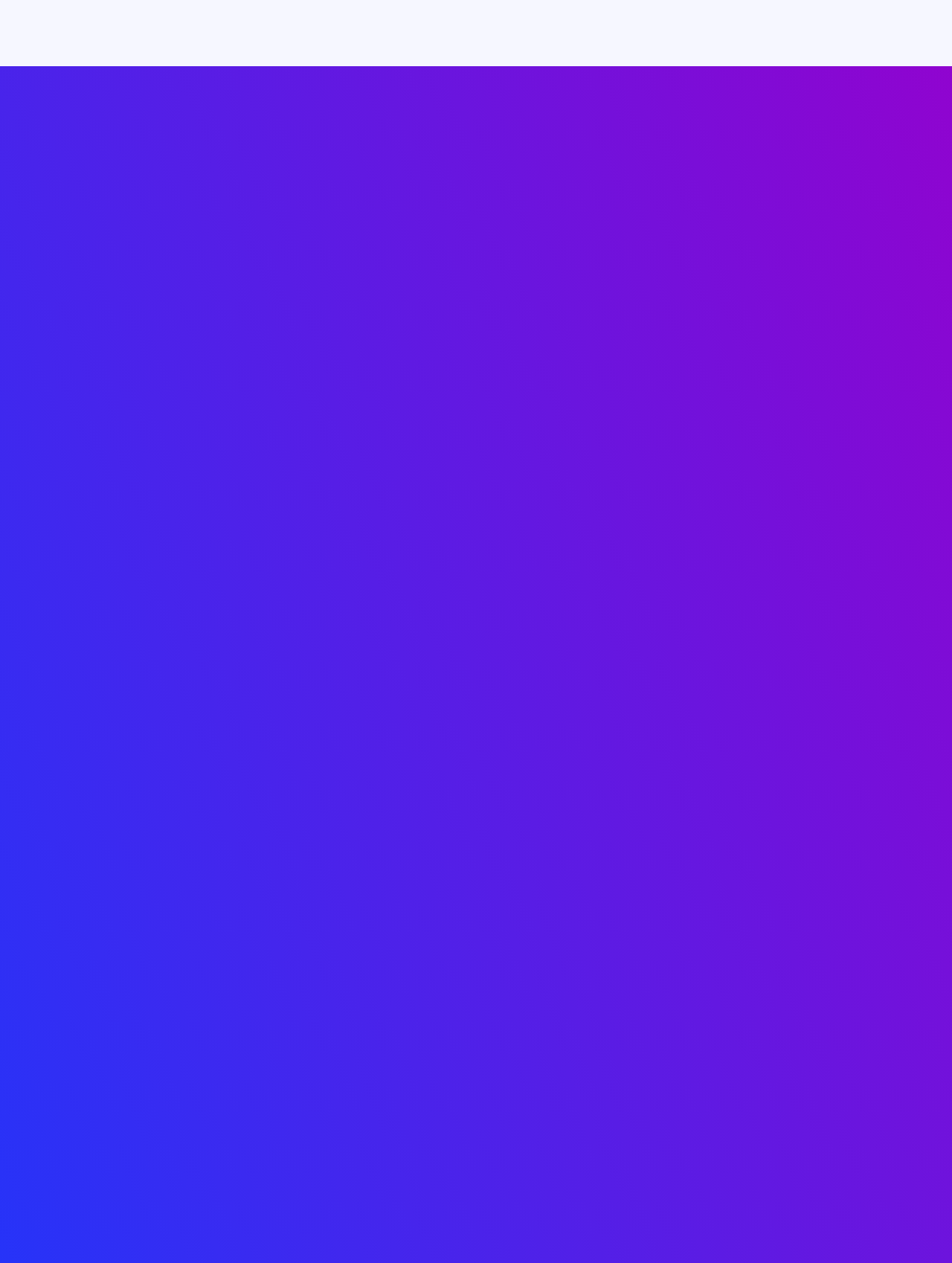How many links are there in the 'How it works' section?
From the screenshot, supply a one-word or short-phrase answer.

3